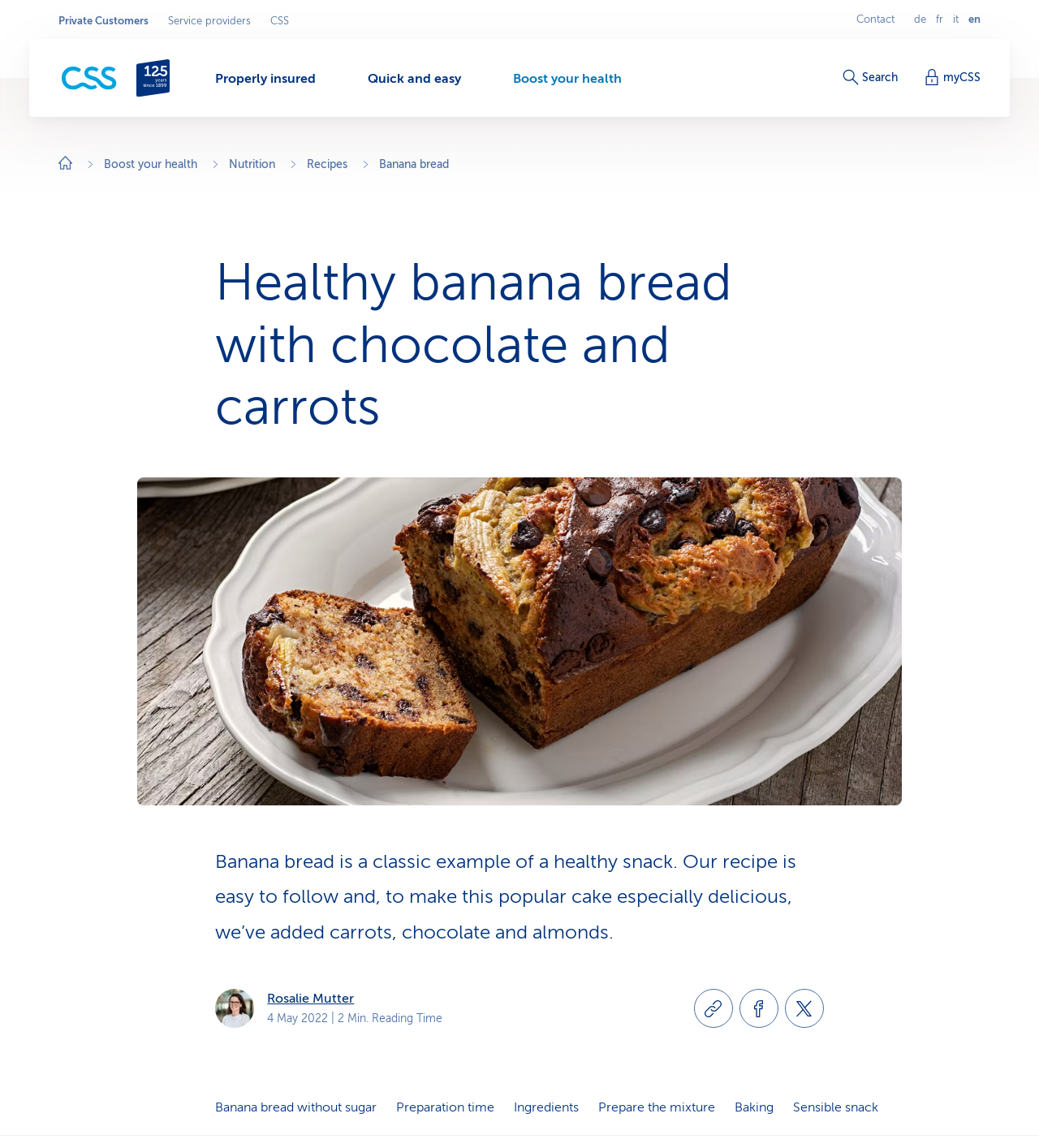Can you pinpoint the bounding box coordinates for the clickable element required for this instruction: "Change language to Deutsch"? The coordinates should be four float numbers between 0 and 1, i.e., [left, top, right, bottom].

[0.875, 0.012, 0.896, 0.023]